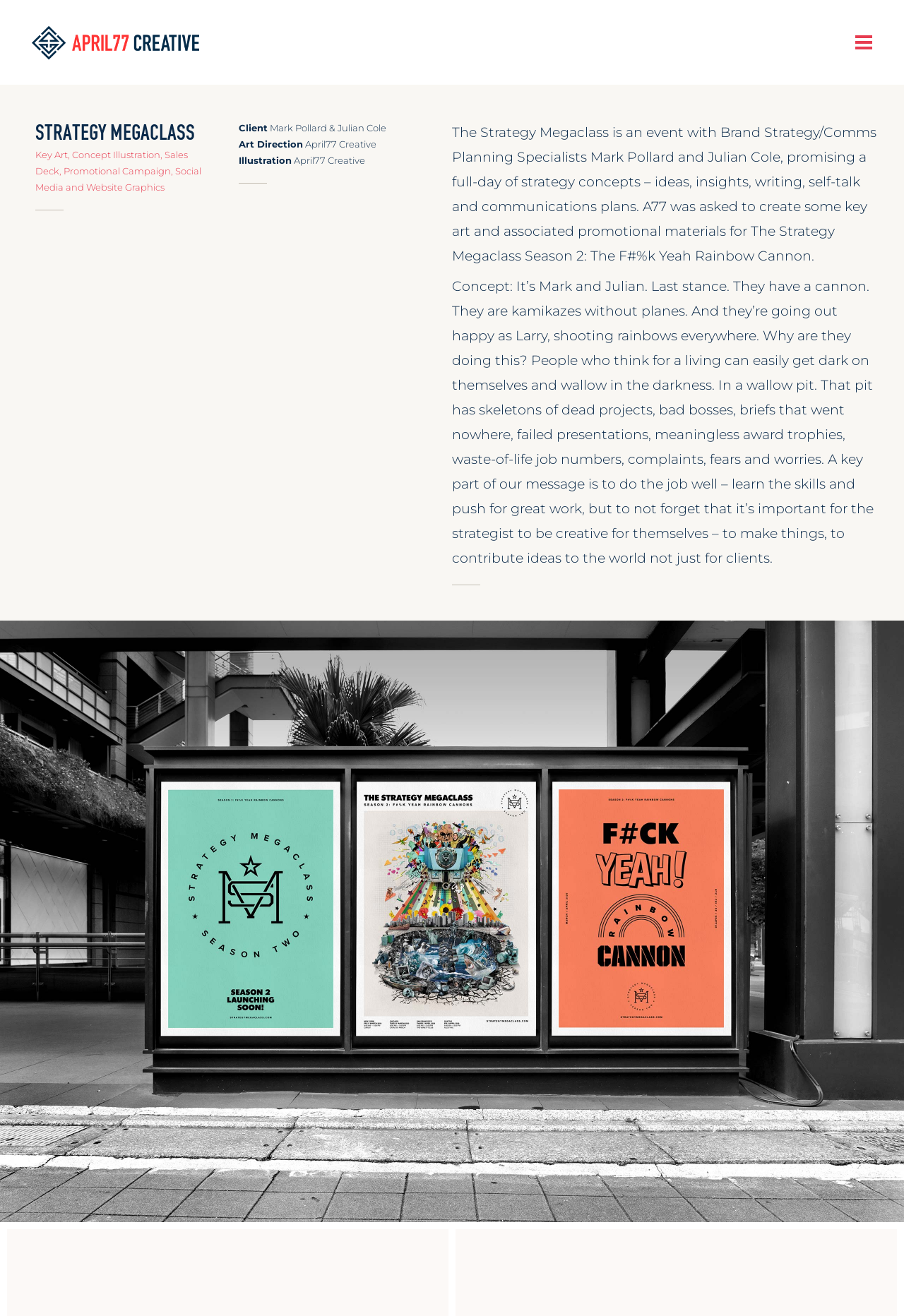Provide an in-depth description of the elements and layout of the webpage.

The webpage is about April77 Creative, a full-service design studio. At the top left corner, there are six identical logo images of April77 Creative. Below the logos, there is a layout table that spans almost the entire width of the page. Within this table, there is a link with no text content.

The main content of the page is divided into two sections. On the left side, there is a heading "STRATEGY MEGACLASS" followed by a paragraph of text describing the key art, concept illustration, and other services provided by April77 Creative. Below this, there are three sections of text, each with a heading: "Client", "Art Direction", and "Illustration", which provide information about the project, including the clients and the creative team involved.

On the right side of the page, there is a long heading that describes the Strategy Megaclass event, a full-day strategy concept event with Brand Strategy/Comms Planning Specialists Mark Pollard and Julian Cole. Below this, there is another heading that elaborates on the concept of the event, emphasizing the importance of creativity and self-expression for strategists.